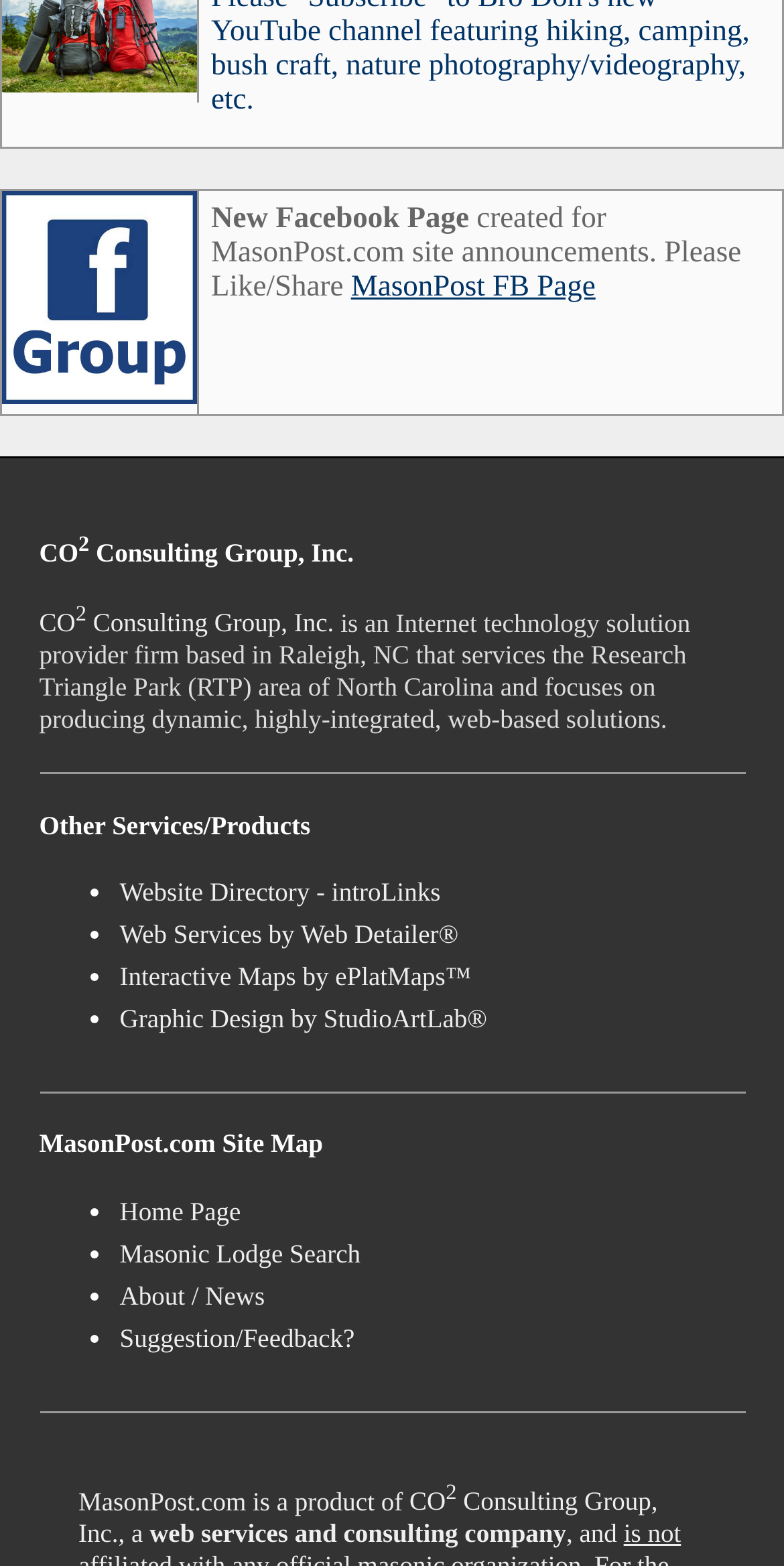What is the purpose of the Facebook page mentioned on the webpage? Based on the image, give a response in one word or a short phrase.

Site announcements